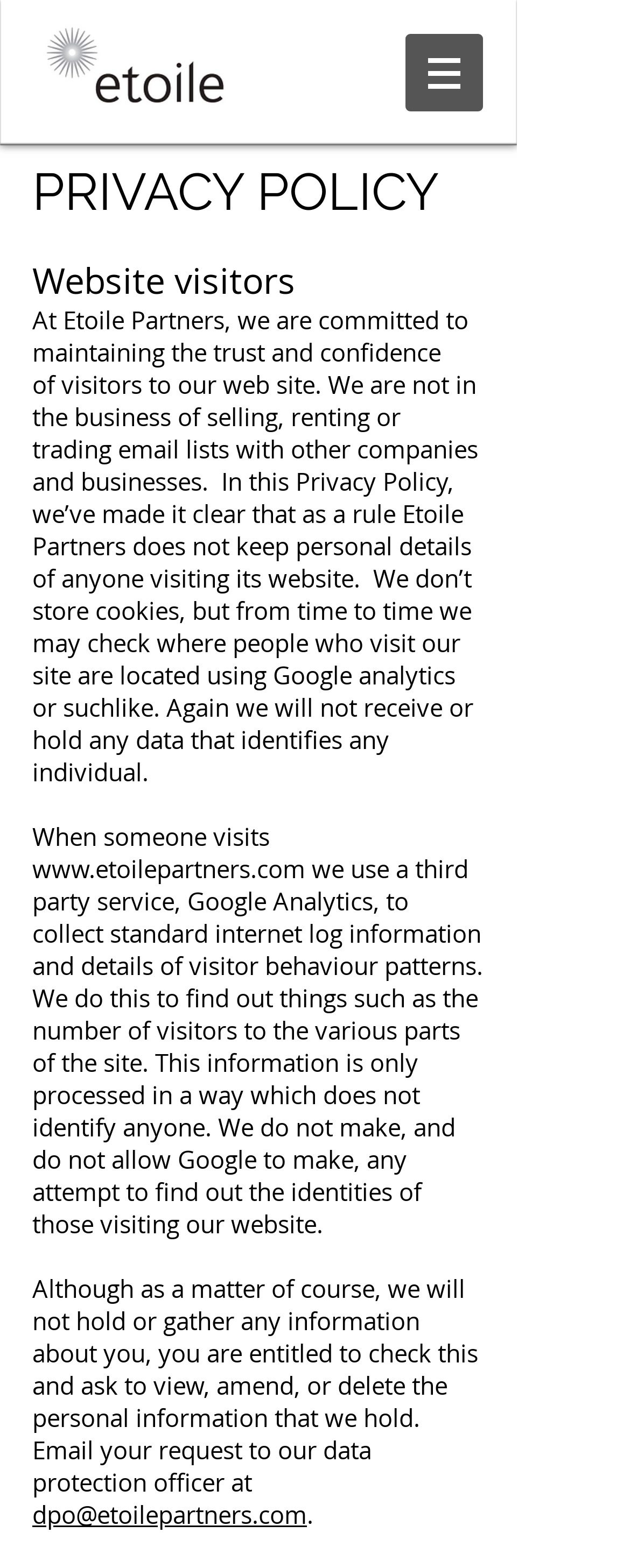Does Etoile Partners store cookies?
Answer the question with as much detail as you can, using the image as a reference.

According to the text on the webpage, Etoile Partners does not store cookies, although they may check where people who visit their site are located using Google analytics or similar tools.